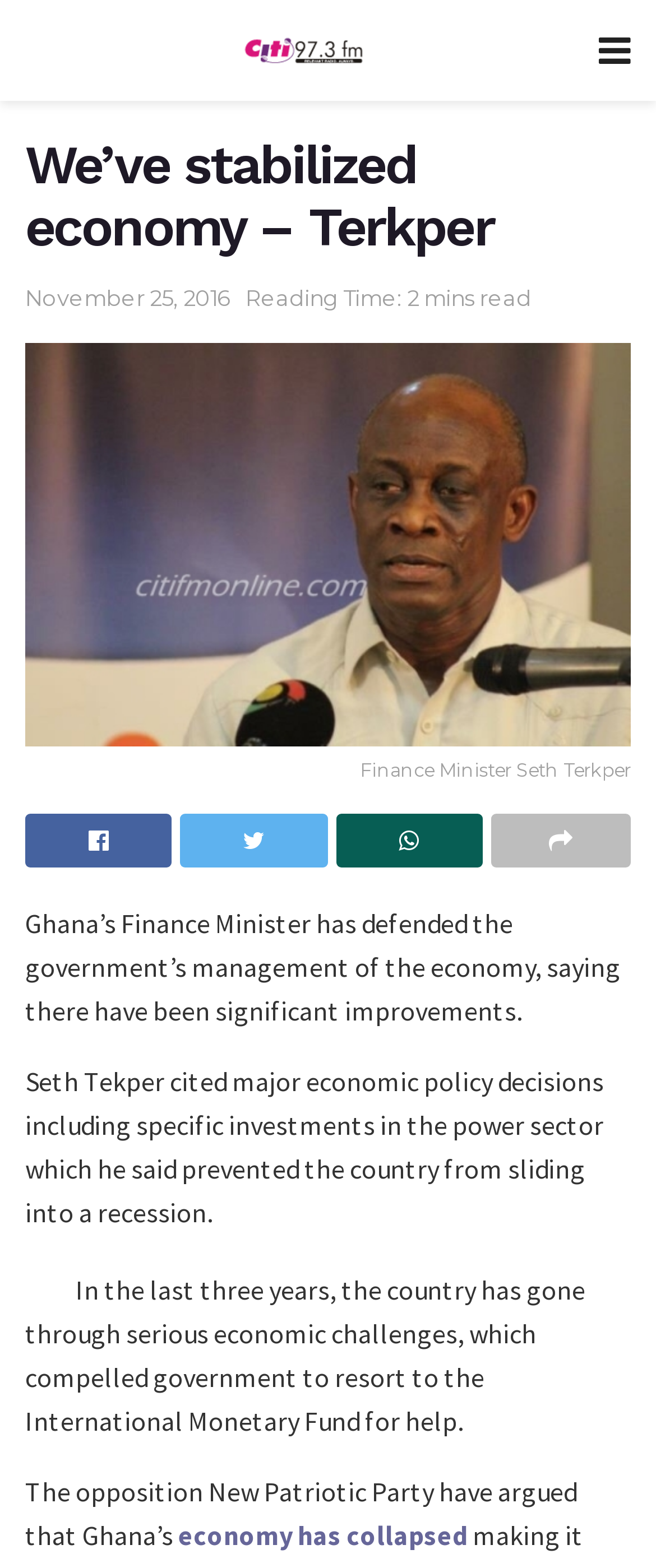Who is the Finance Minister of Ghana?
Craft a detailed and extensive response to the question.

I found the answer by reading the text in the webpage, specifically the sentence 'Ghana’s Finance Minister has defended the government’s management of the economy, saying there have been significant improvements. Seth Tekper cited...' which mentions the name of the Finance Minister.